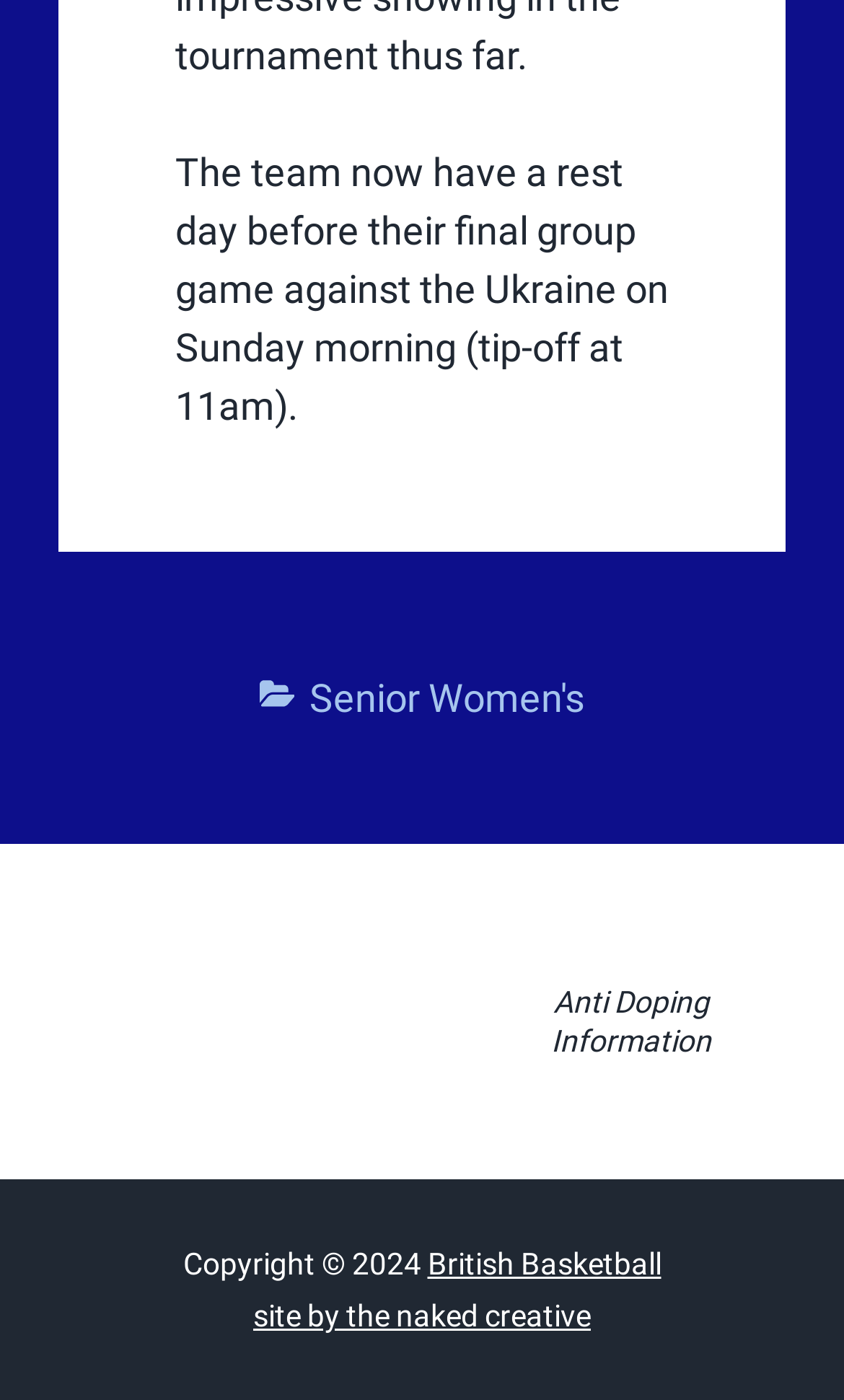Using the description: "parent_node: Anti Doping Information", determine the UI element's bounding box coordinates. Ensure the coordinates are in the format of four float numbers between 0 and 1, i.e., [left, top, right, bottom].

[0.653, 0.644, 0.843, 0.693]